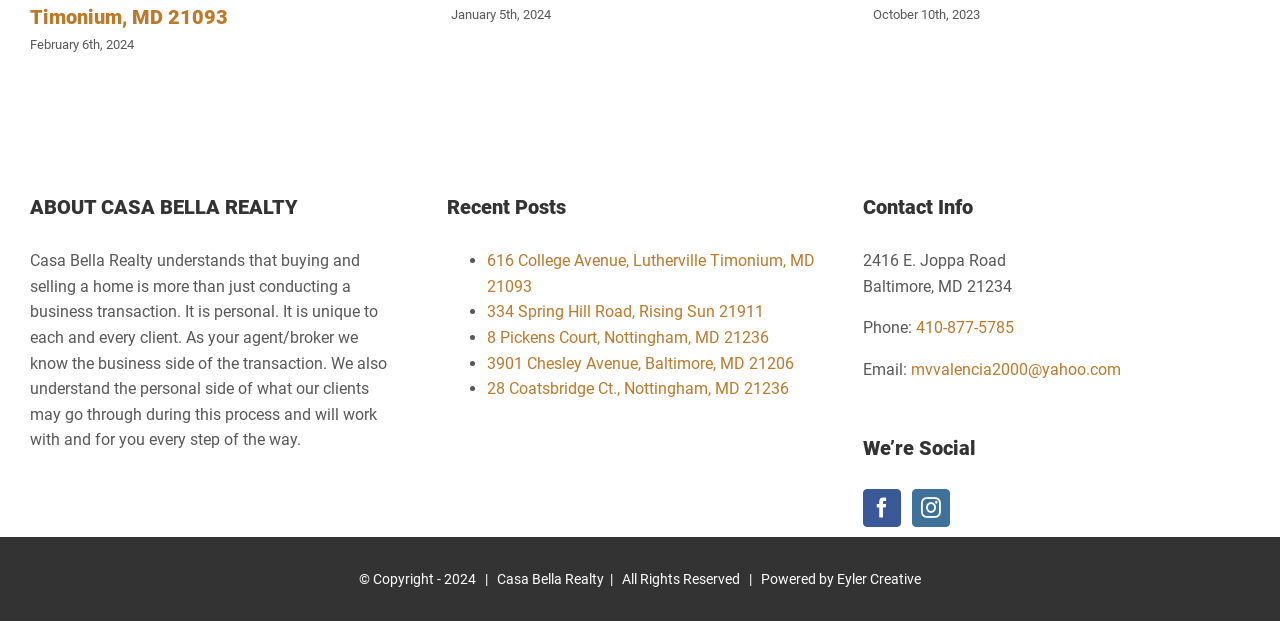What is the name of the realty company?
Provide a detailed and extensive answer to the question.

The name of the realty company can be found in the heading 'ABOUT CASA BELLA REALTY' and also in the copyright information at the bottom of the page.